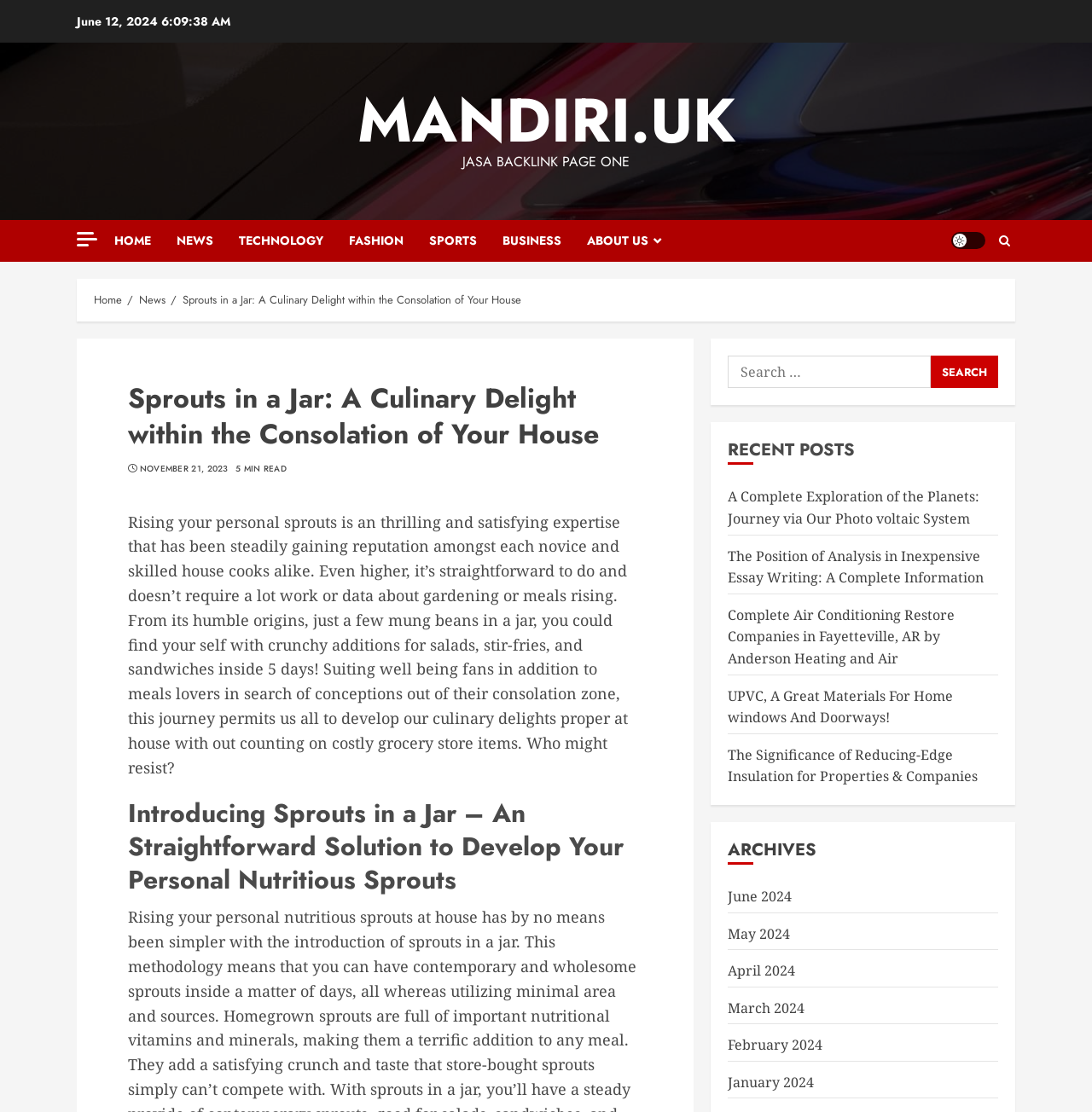What is the function of the search bar?
Give a detailed and exhaustive answer to the question.

The search bar is a searchbox element located at the top right corner of the webpage, and its function is to allow users to search for specific articles or keywords within the website.